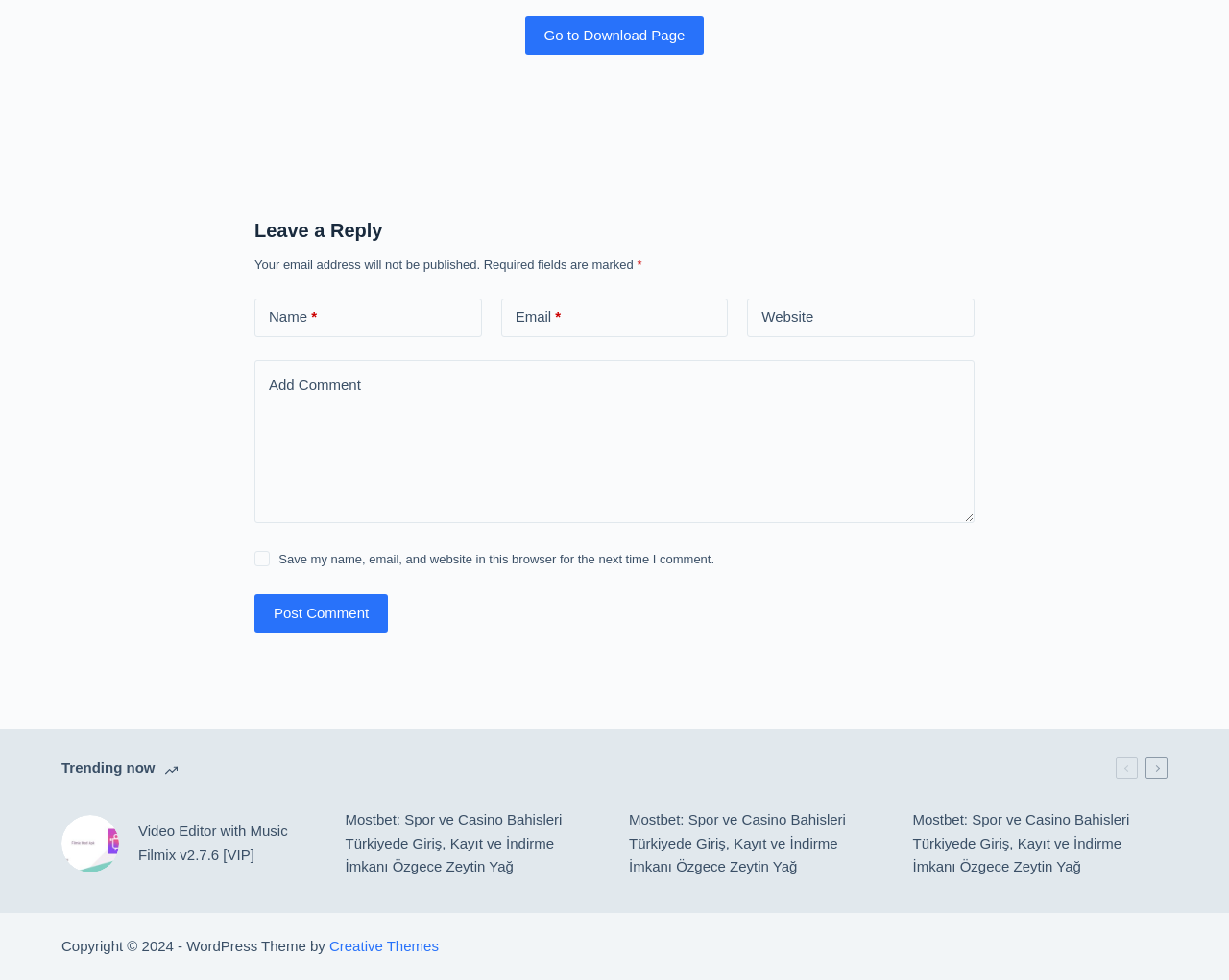Identify the bounding box coordinates for the element that needs to be clicked to fulfill this instruction: "Click on the 'Post Comment' button". Provide the coordinates in the format of four float numbers between 0 and 1: [left, top, right, bottom].

[0.207, 0.606, 0.316, 0.645]